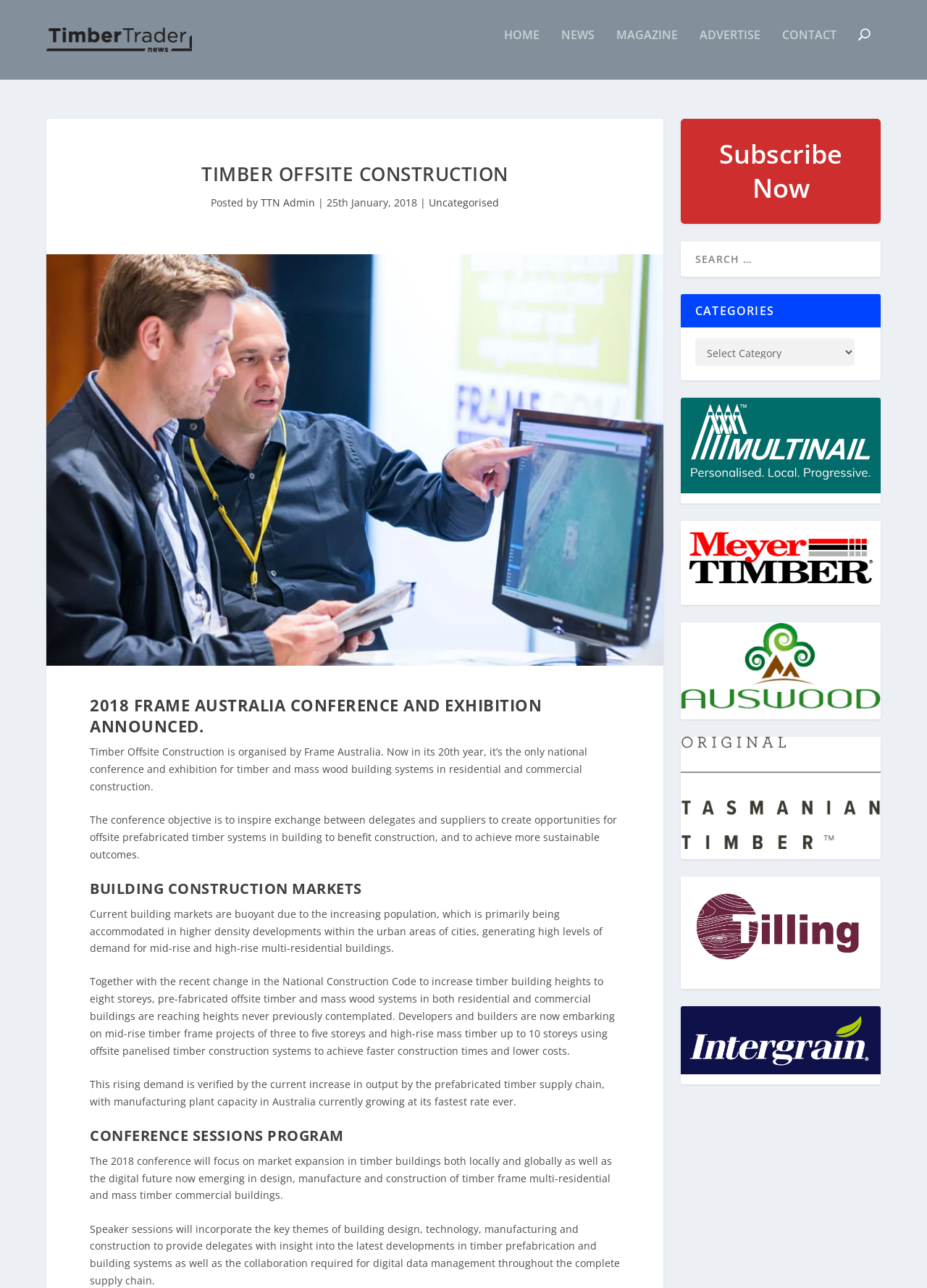Summarize the contents and layout of the webpage in detail.

The webpage is about the 2018 Frame Australia conference and exhibition, specifically focused on timber offsite construction. At the top left, there is a logo and a link to "Timber Trader News". Below this, there is a navigation menu with links to "HOME", "NEWS", "MAGAZINE", "ADVERTISE", and "CONTACT".

The main content of the page is divided into several sections. The first section has a heading "TIMBER OFFSITE CONSTRUCTION" and displays an image related to the topic. Below this, there is information about the author and date of the post, followed by a link to the category "Uncategorised".

The next section has a heading "2018 FRAME AUSTRALIA CONFERENCE AND EXHIBITION ANNOUNCED" and provides a brief description of the conference, including its objective and focus areas. This is followed by several paragraphs of text discussing the current state of the building construction market, the increasing demand for mid-rise and high-rise timber frame buildings, and the growth of the prefabricated timber supply chain.

Further down the page, there is a section with a heading "CONFERENCE SESSIONS PROGRAM" that outlines the focus areas of the conference, including market expansion, digital future, and collaboration in the supply chain.

On the right side of the page, there is a section with a heading "CATEGORIES" and a dropdown menu. Below this, there are several figures with links, likely representing different categories or topics.

At the bottom of the page, there is a link to "Subscribe Now" and a search box.